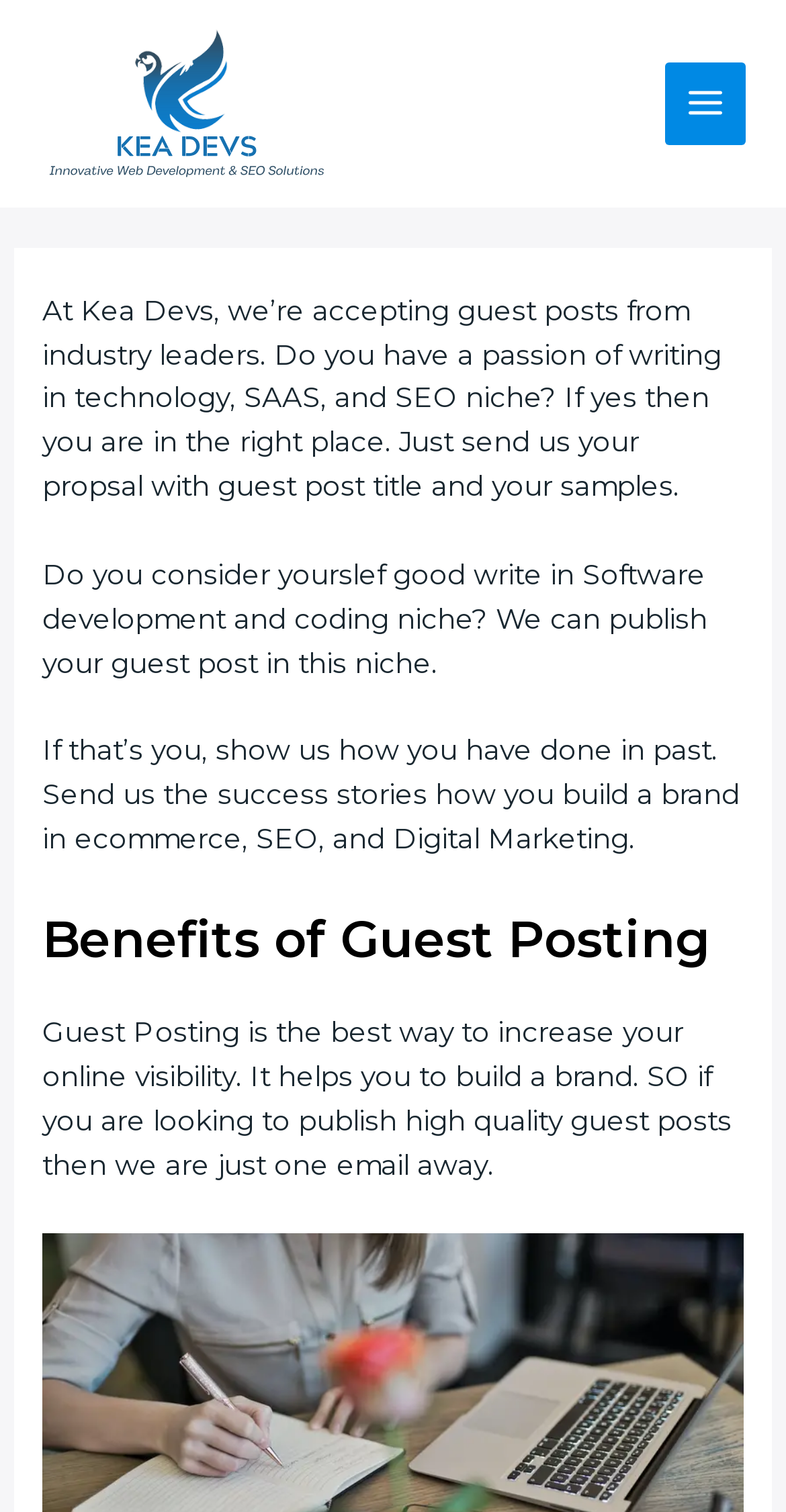Please answer the following query using a single word or phrase: 
What is the benefit of publishing a guest post?

Build a brand